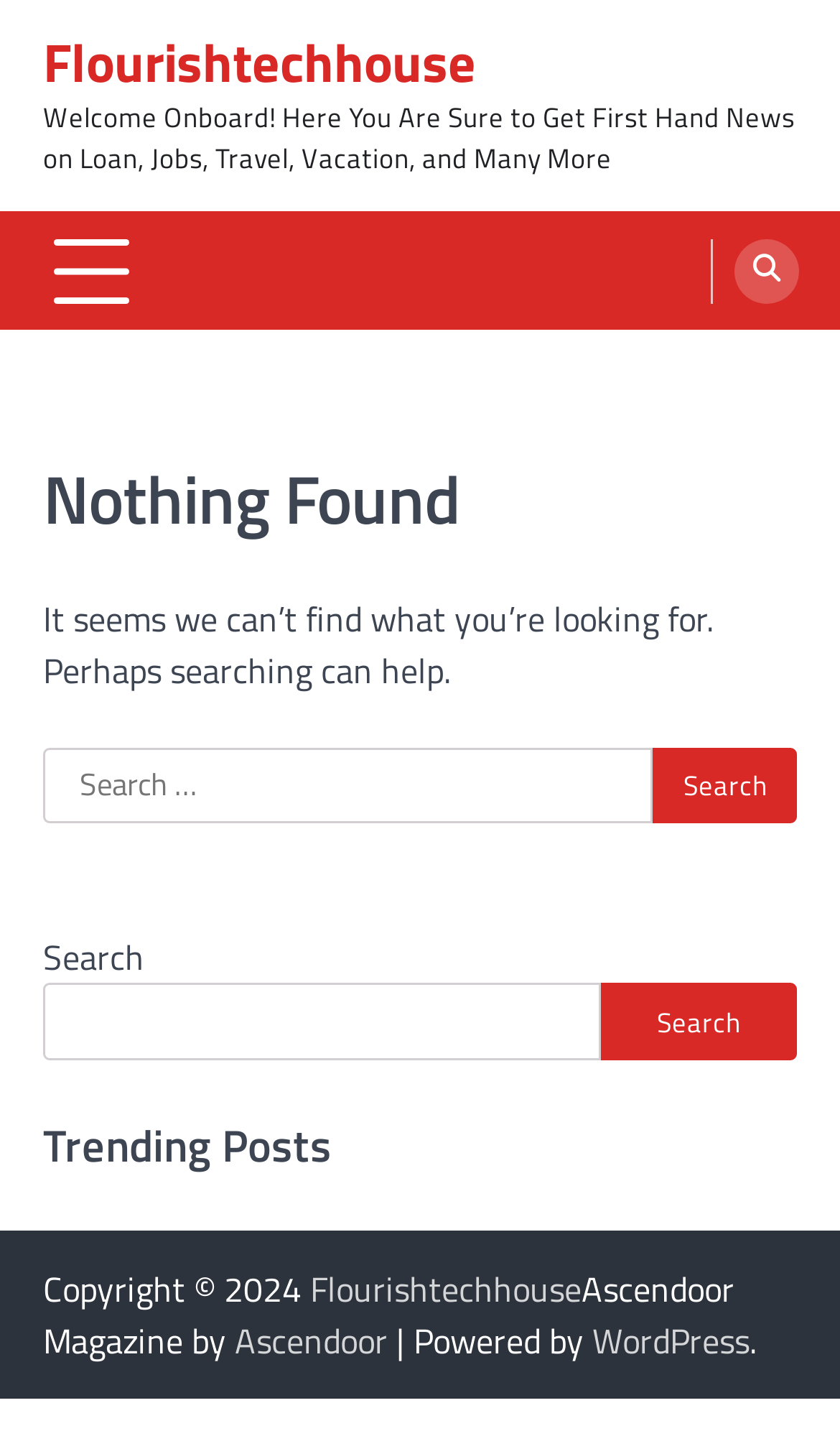Find the bounding box coordinates of the UI element according to this description: "parent_node: Search name="s"".

[0.051, 0.687, 0.715, 0.741]